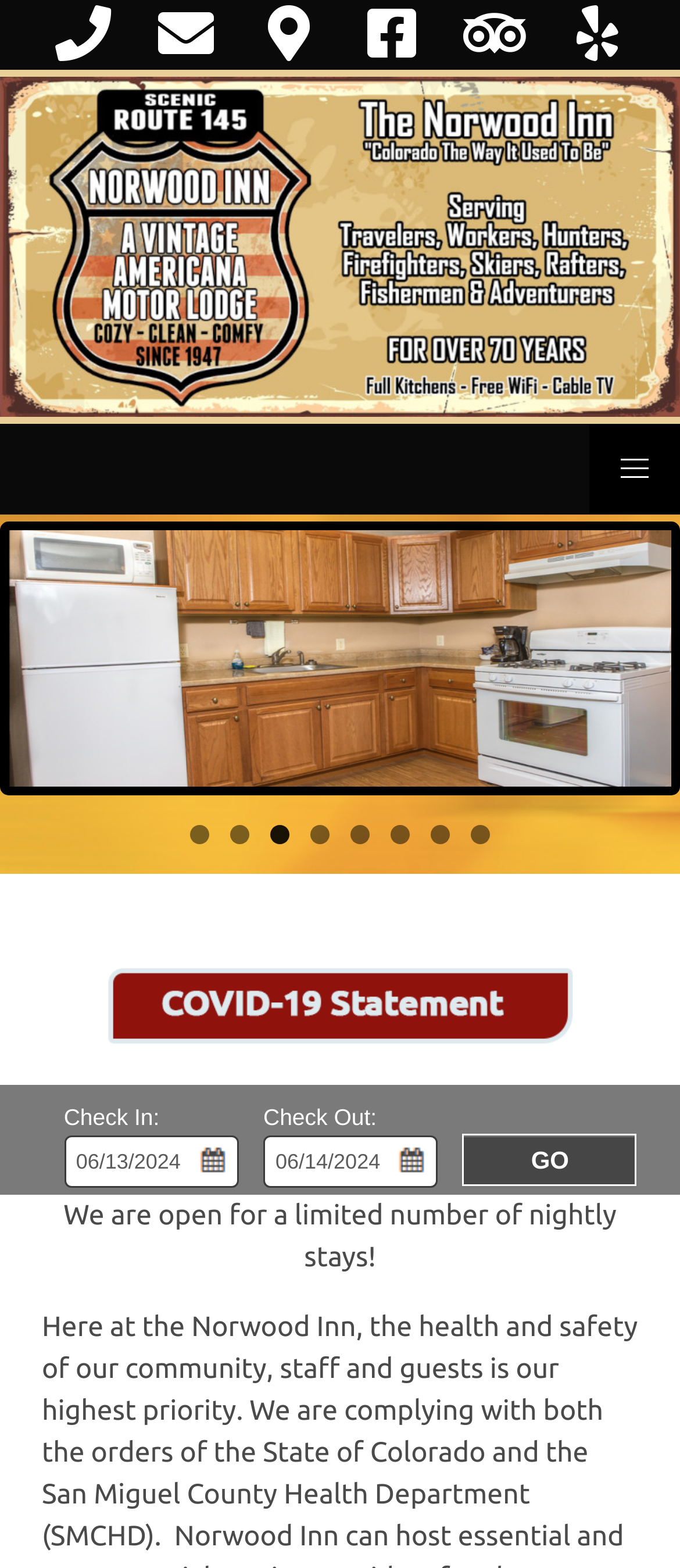Explain the webpage in detail, including its primary components.

The webpage is for the Norwood Inn, a preferred choice for travelers, work crews, and adventurers in Colorado's Western Slope. At the top, there are six social media links, evenly spaced, followed by a figure containing the Norwood Inn logo. Below the logo, there is a main navigation menu.

The main content area is divided into two sections. On the left, there is a list with a background image, taking up about two-thirds of the page height. On the right, there are several elements, including a statement regarding coronavirus, a notice about limited nightly stays, and a check-in and check-out date picker. The date picker consists of two sections, one for check-in and one for check-out, each with a label, a text box, and a date picker button. The date picker button allows users to select a date from a calendar.

Below the date picker, there is a "GO" button. At the bottom of the page, there are pagination links, with "Previous" and "Next" buttons, and seven numbered links in between.